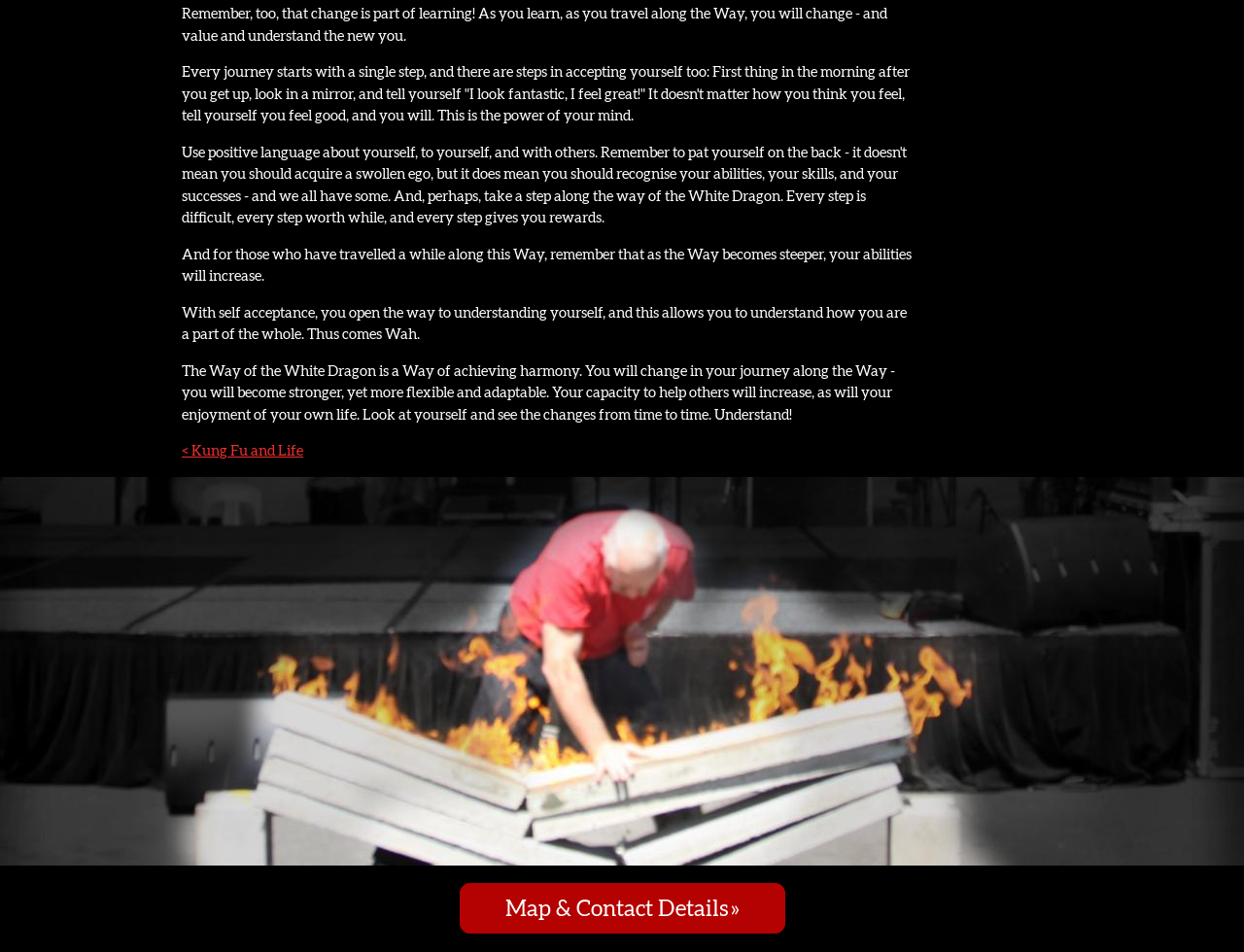Bounding box coordinates are specified in the format (top-left x, top-left y, bottom-right x, bottom-right y). All values are floating point numbers bounded between 0 and 1. Please provide the bounding box coordinate of the region this sentence describes: Map & Contact Details

[0.369, 0.927, 0.631, 0.981]